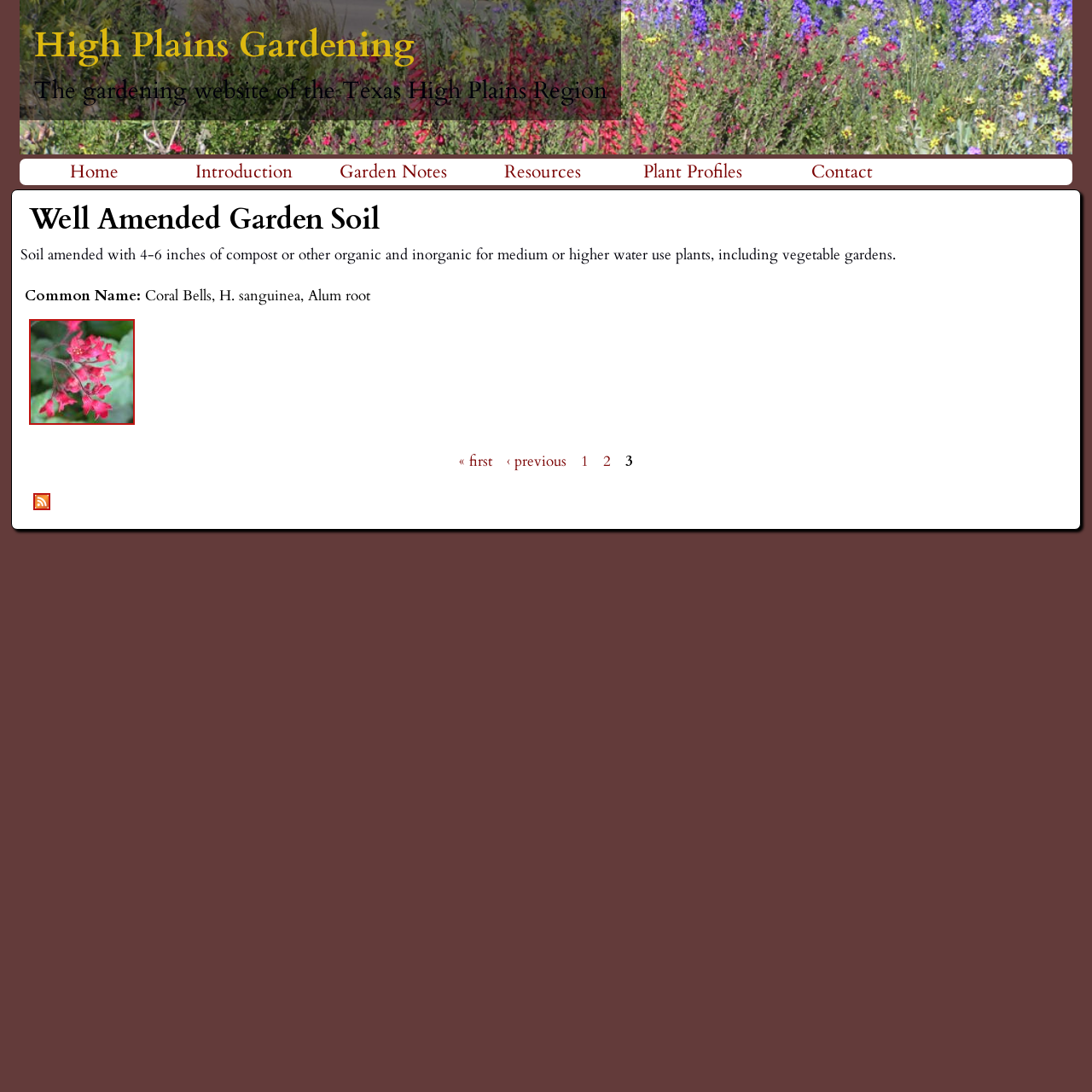Could you provide the bounding box coordinates for the portion of the screen to click to complete this instruction: "Click on 'Home'"?

[0.018, 0.145, 0.155, 0.17]